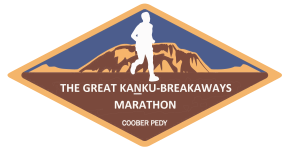What is symbolized by the silhouette of a runner?
Examine the image and provide an in-depth answer to the question.

The silhouette of a runner in the logo symbolizes the spirit of athletics and adventure that is intrinsic to the marathon experience, as mentioned in the caption.